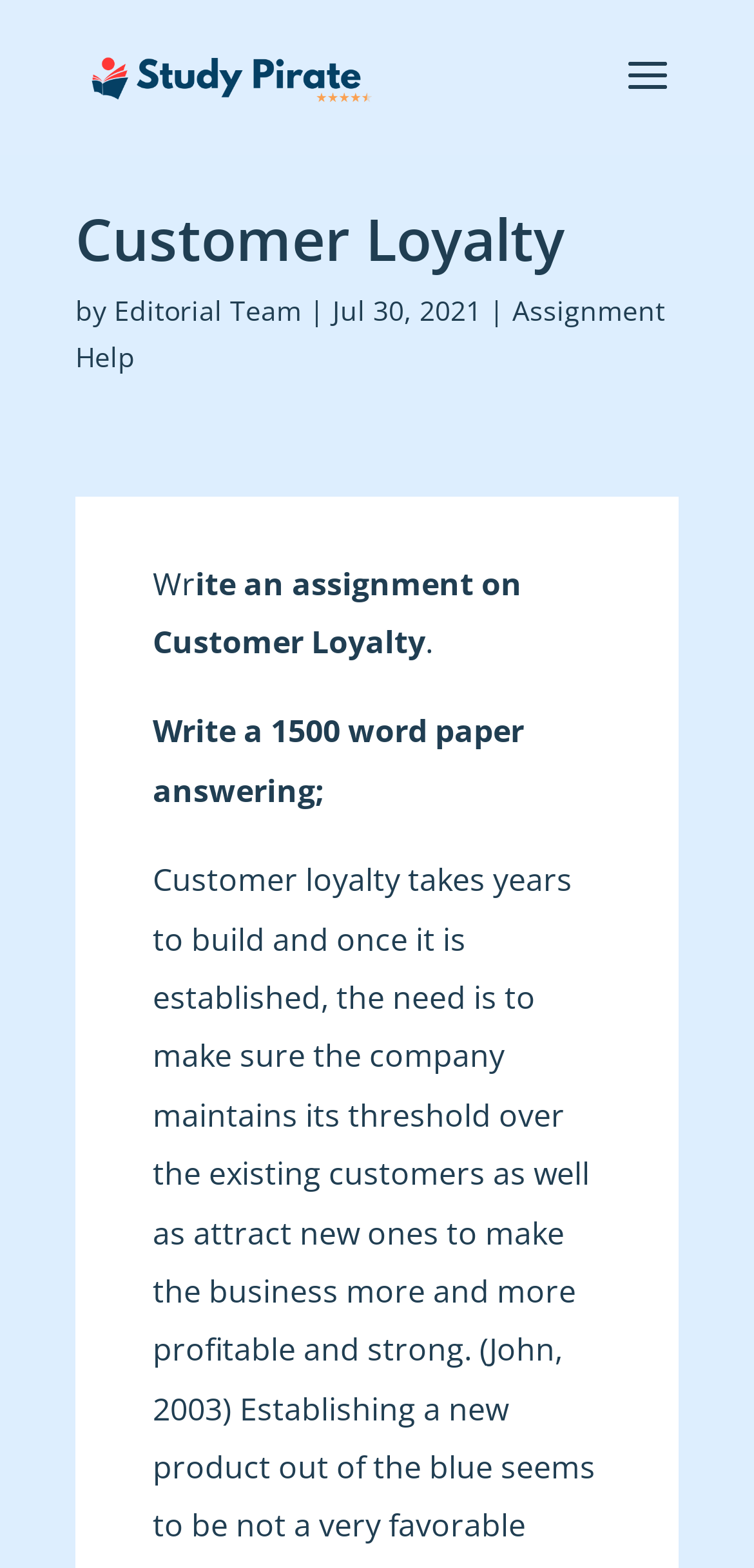Determine the bounding box coordinates of the UI element described by: "Editorial Team".

[0.151, 0.186, 0.4, 0.21]